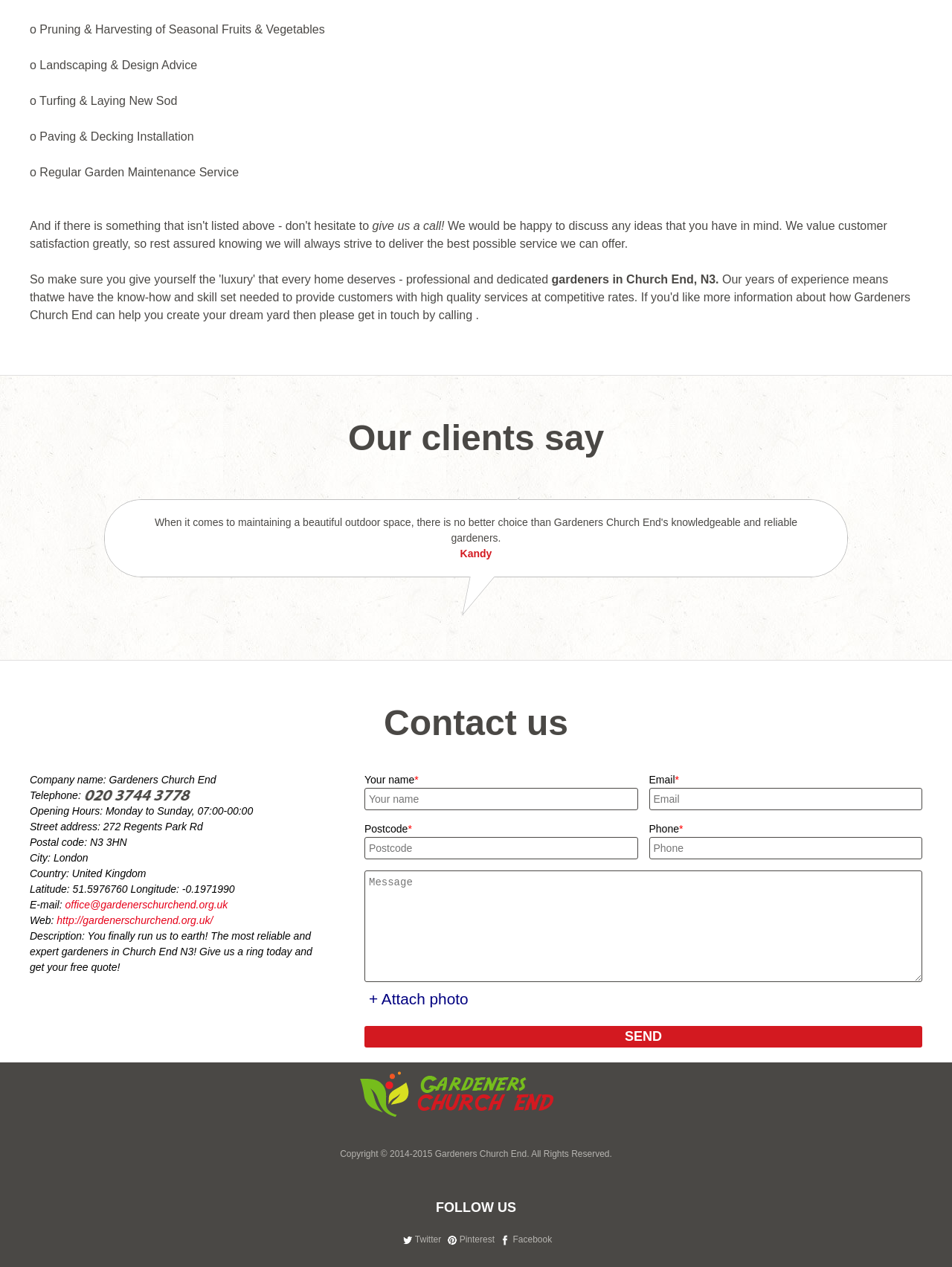What is the location of the gardeners?
Please provide a detailed and thorough answer to the question.

I found the location of the gardeners by looking at the static text element 'gardeners in Church End, N3.'.